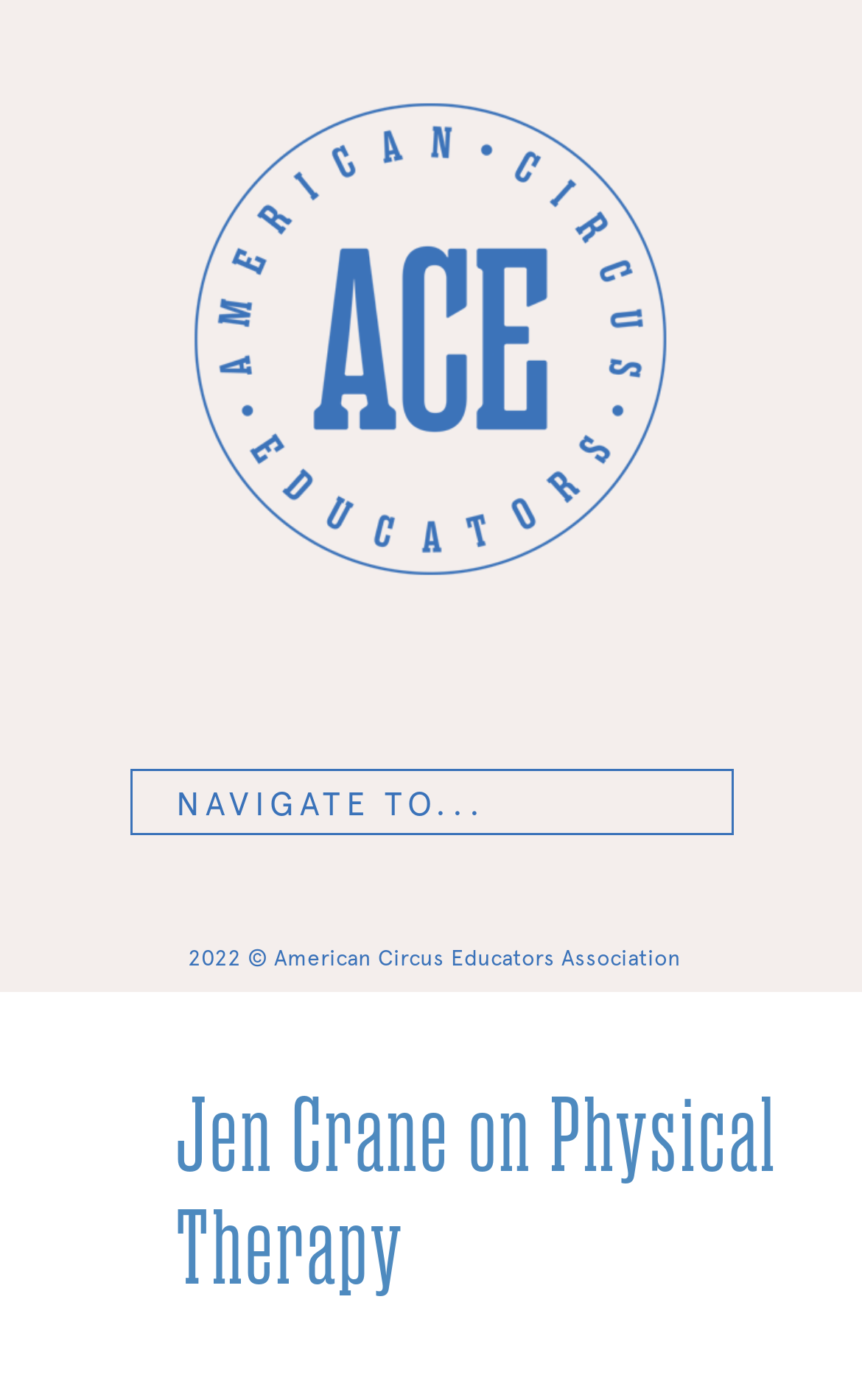Respond with a single word or phrase to the following question: What is the name of the association?

American Circus Educators Association